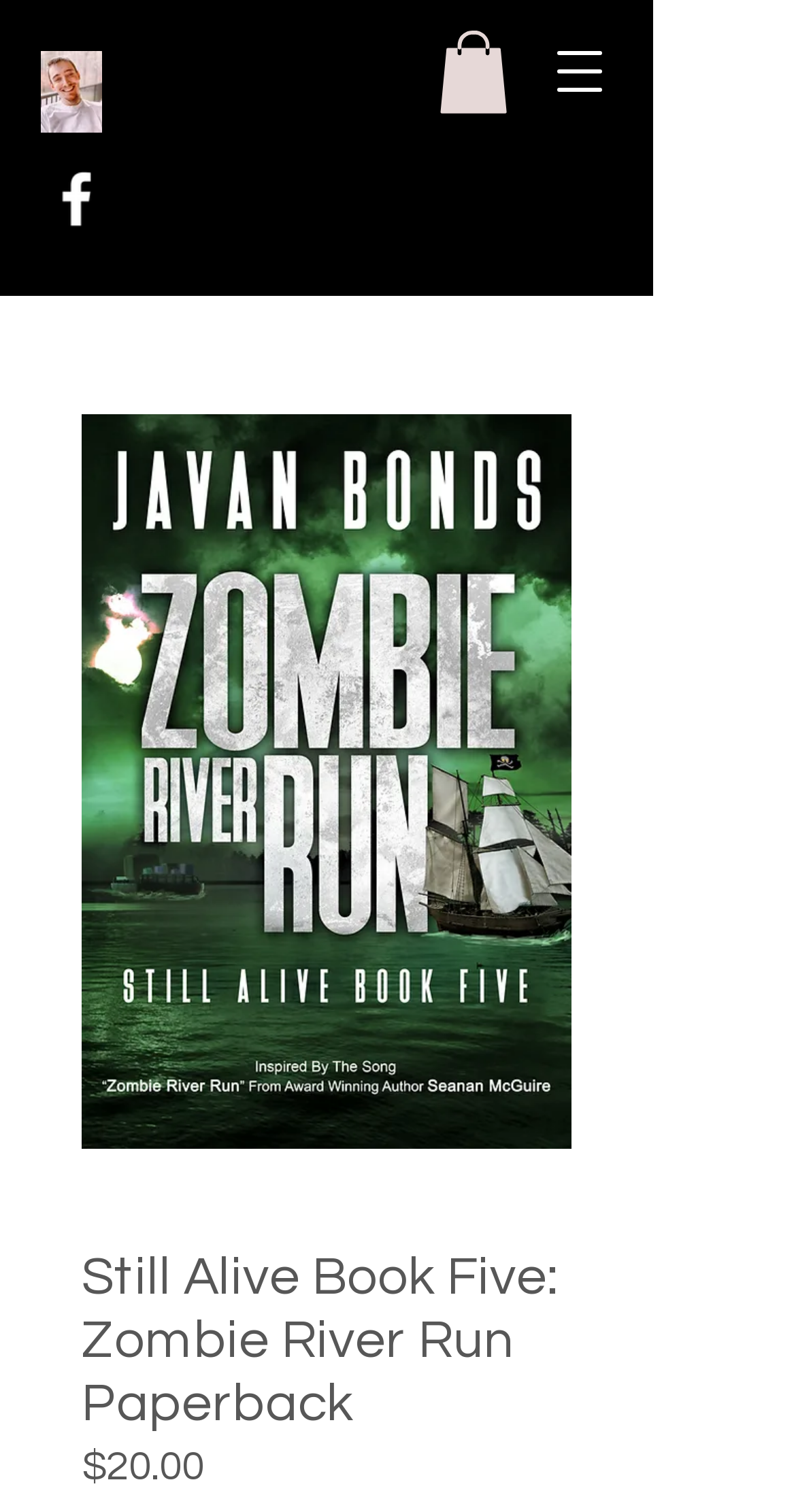Please give a concise answer to this question using a single word or phrase: 
What is the author of the book?

Javan Bonds